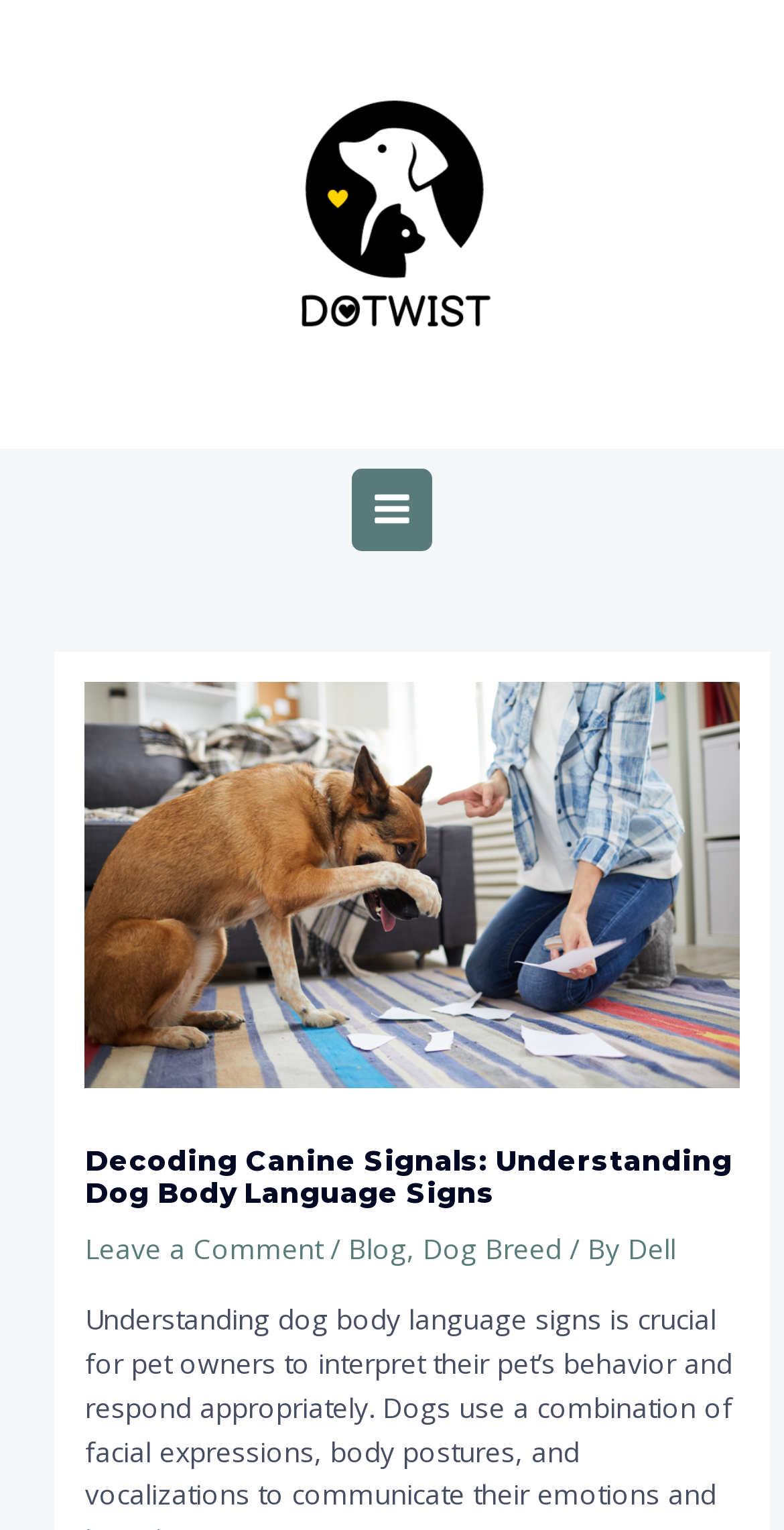What is the author of the article?
Relying on the image, give a concise answer in one word or a brief phrase.

Dell